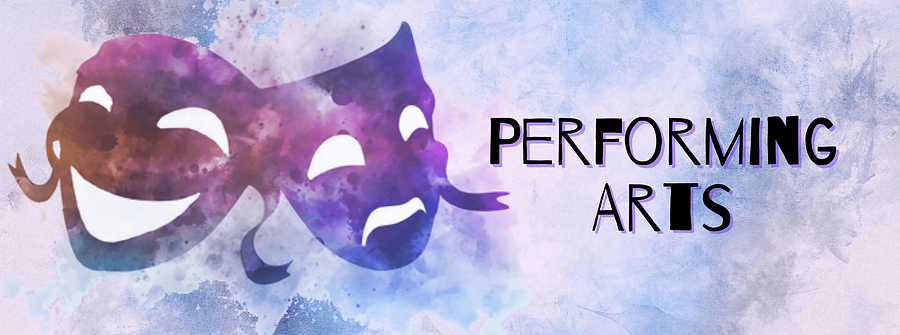Give a thorough description of the image, including any visible elements and their relationships.

The image features a vibrant and artistic representation of the phrase "Performing Arts." At its center, two stylized theatrical masks, one smiling and the other frowning, are adorned in a watercolor-like blend of purple, blue, and pink hues. This creative depiction symbolizes the duality of emotions often portrayed in performance art. The text "PERFORMING ARTS" is prominently displayed alongside the masks, employing a bold and modern font that catches the viewer's eye. This image captures the essence of theatrical expression and creativity, reflecting the dynamic nature of performing arts, as seen on the HSC Student's Corner page, which is dedicated to engaging students with the world of drama and performance. The background is softly textured, enhancing the artistic feel while maintaining focus on the masks and the text.